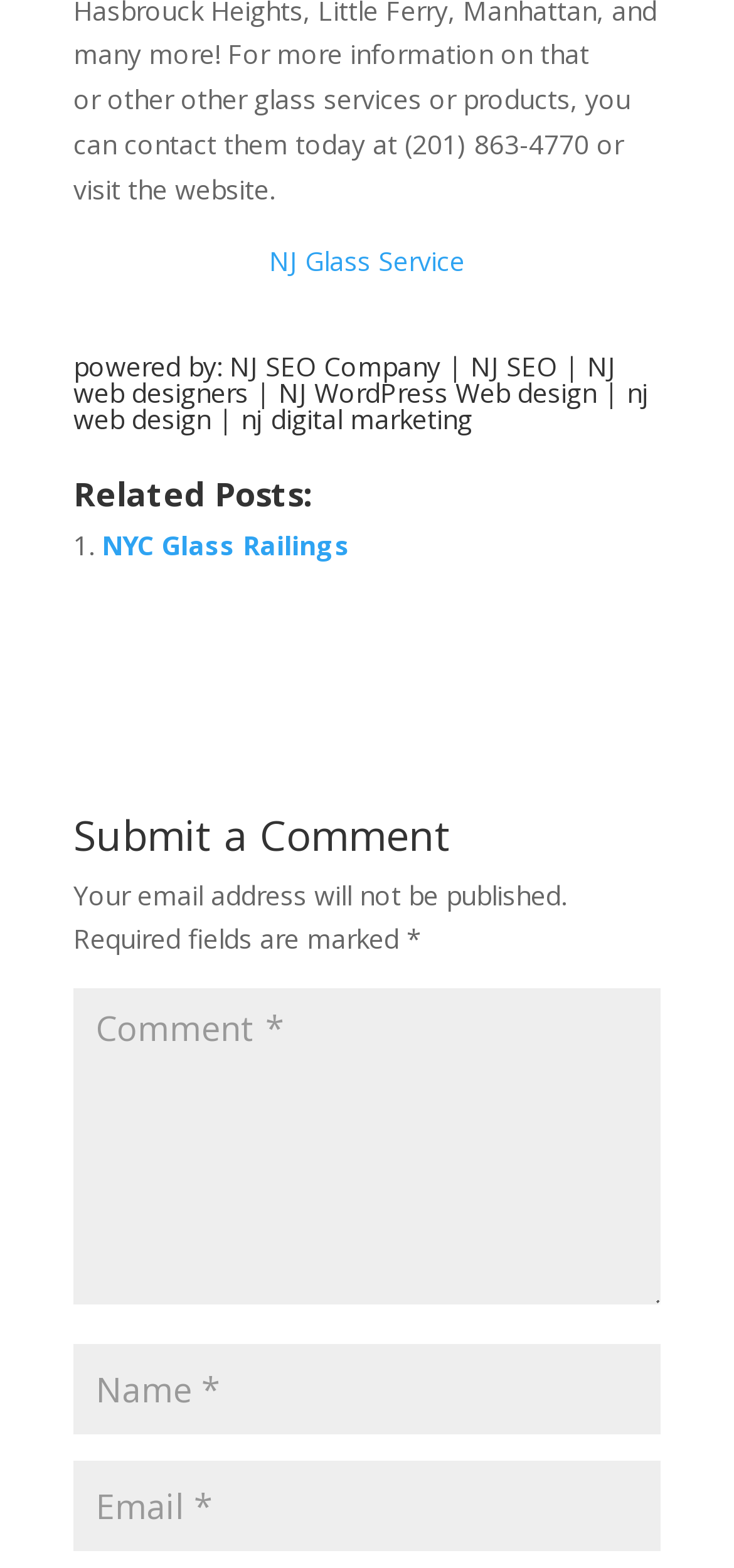Indicate the bounding box coordinates of the element that must be clicked to execute the instruction: "submit a comment". The coordinates should be given as four float numbers between 0 and 1, i.e., [left, top, right, bottom].

[0.1, 0.518, 0.9, 0.557]